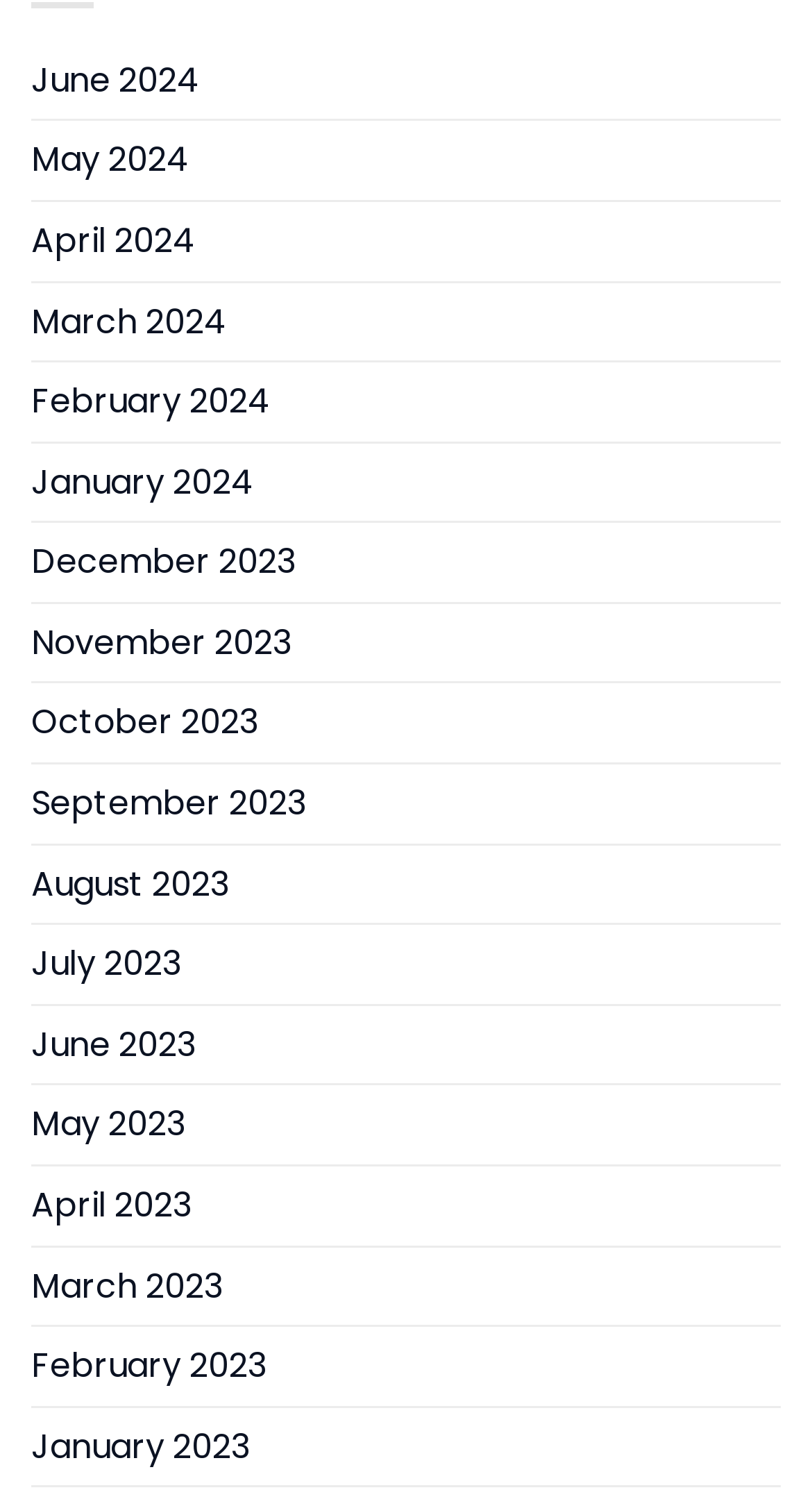Find the bounding box of the UI element described as: "May 2023". The bounding box coordinates should be given as four float values between 0 and 1, i.e., [left, top, right, bottom].

[0.038, 0.721, 0.228, 0.773]